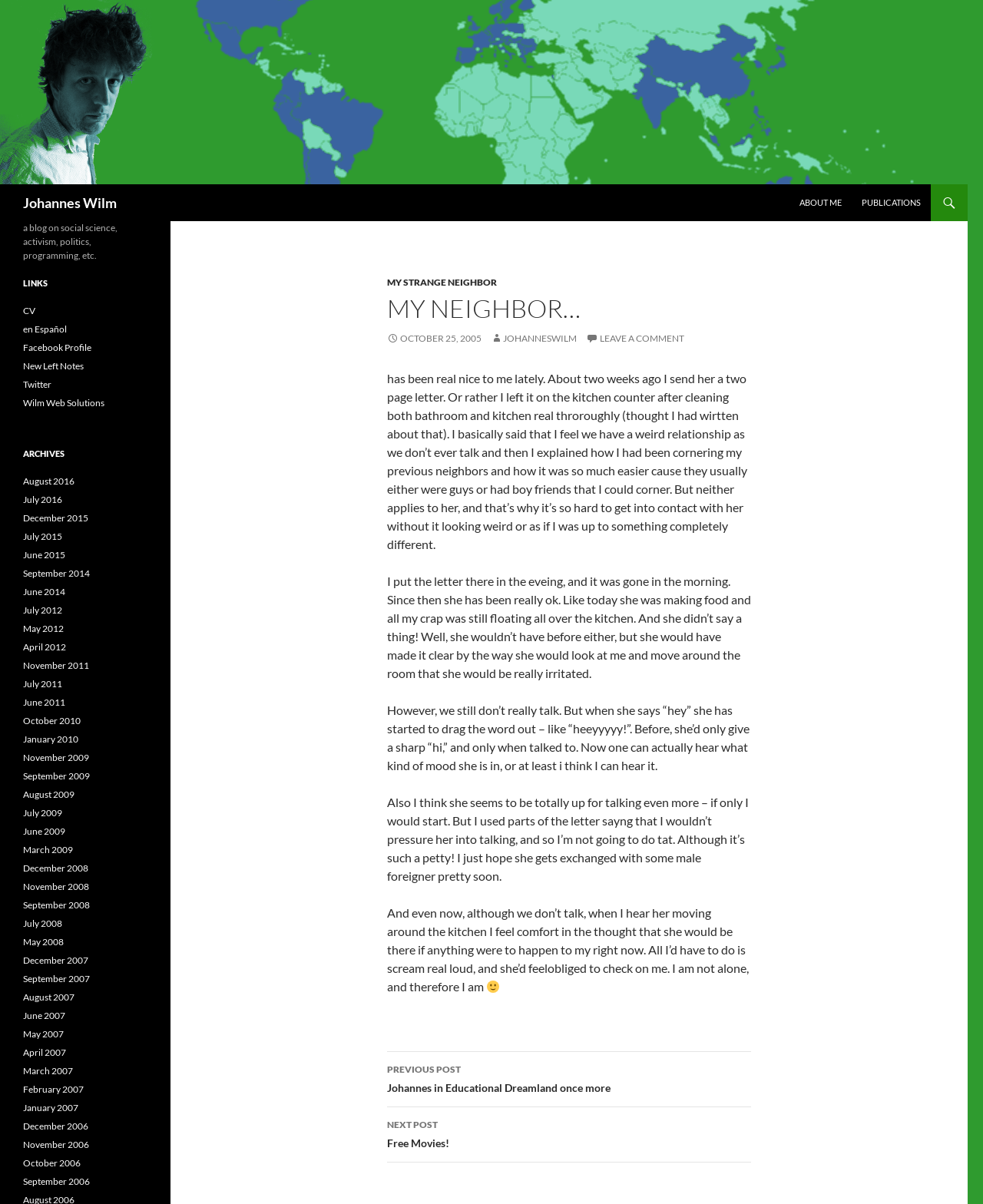Provide a brief response to the question below using a single word or phrase: 
What is the neighbor's response to the author's letter?

She has been really ok.